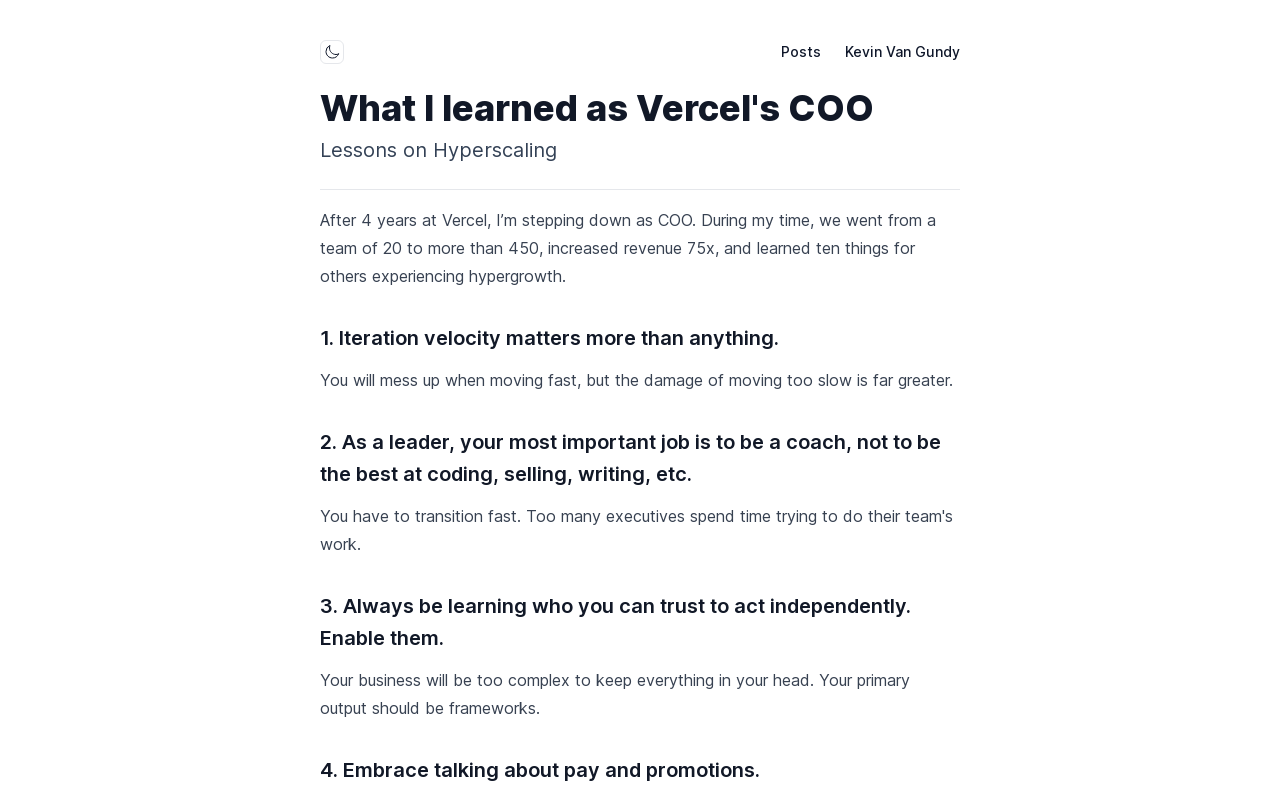How many people were in the team when the author joined Vercel?
Please answer the question with a detailed response using the information from the screenshot.

The answer can be inferred from the text 'During my time, we went from a team of 20 to more than 450' which suggests that the team size was 20 when the author joined Vercel.